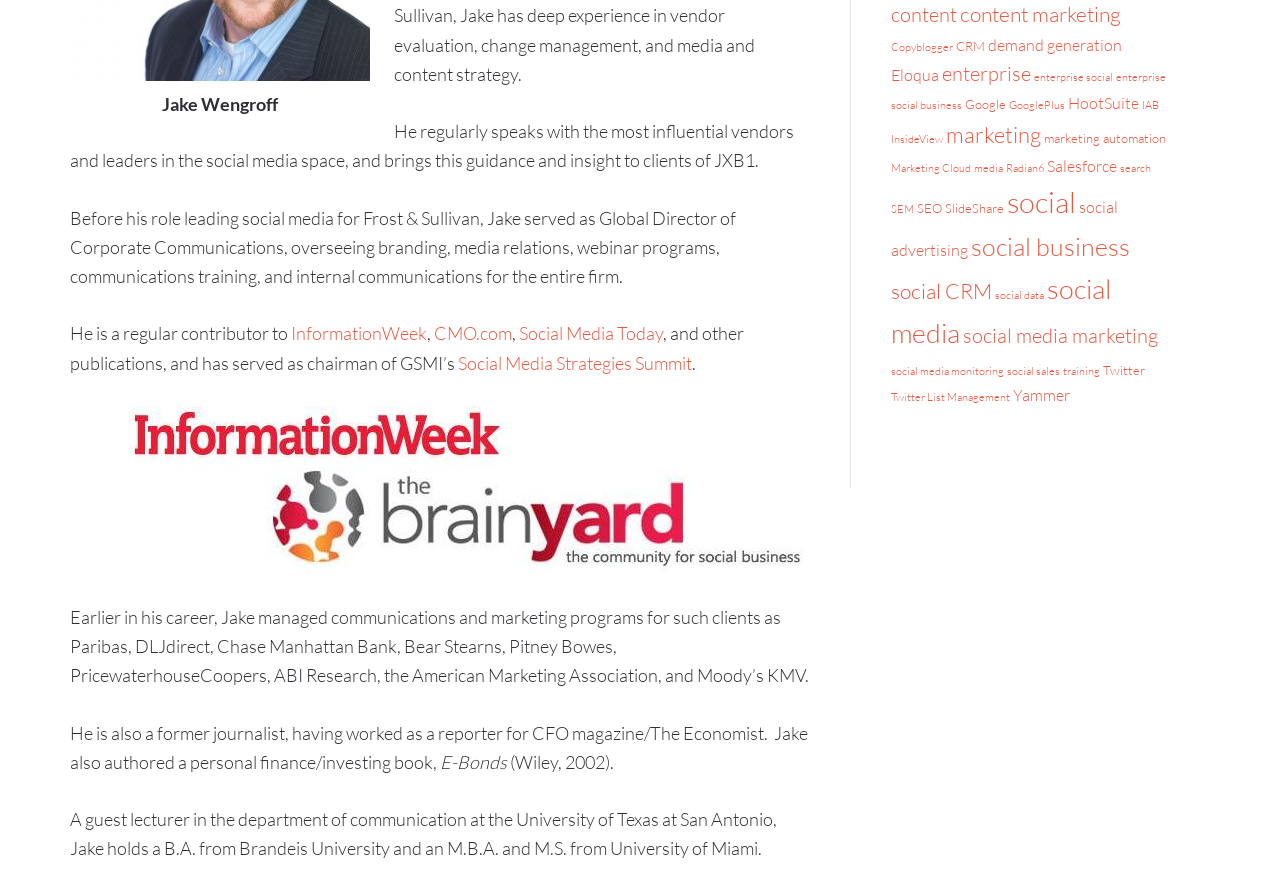Extract the bounding box coordinates for the described element: "alt="Clearscope" title="Clearscope"". The coordinates should be represented as four float numbers between 0 and 1: [left, top, right, bottom].

None